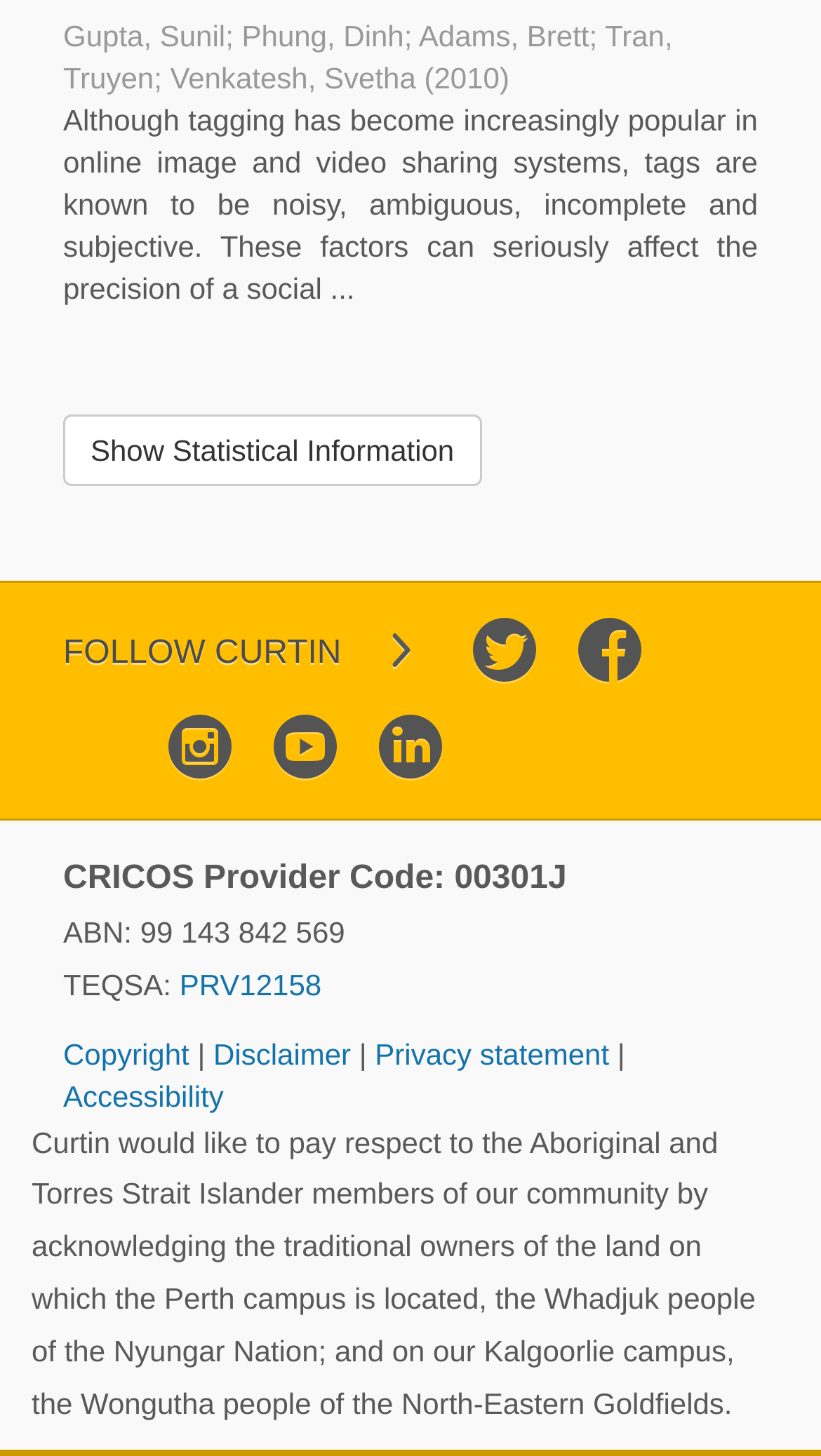Please predict the bounding box coordinates of the element's region where a click is necessary to complete the following instruction: "View disclaimer". The coordinates should be represented by four float numbers between 0 and 1, i.e., [left, top, right, bottom].

[0.26, 0.712, 0.437, 0.735]